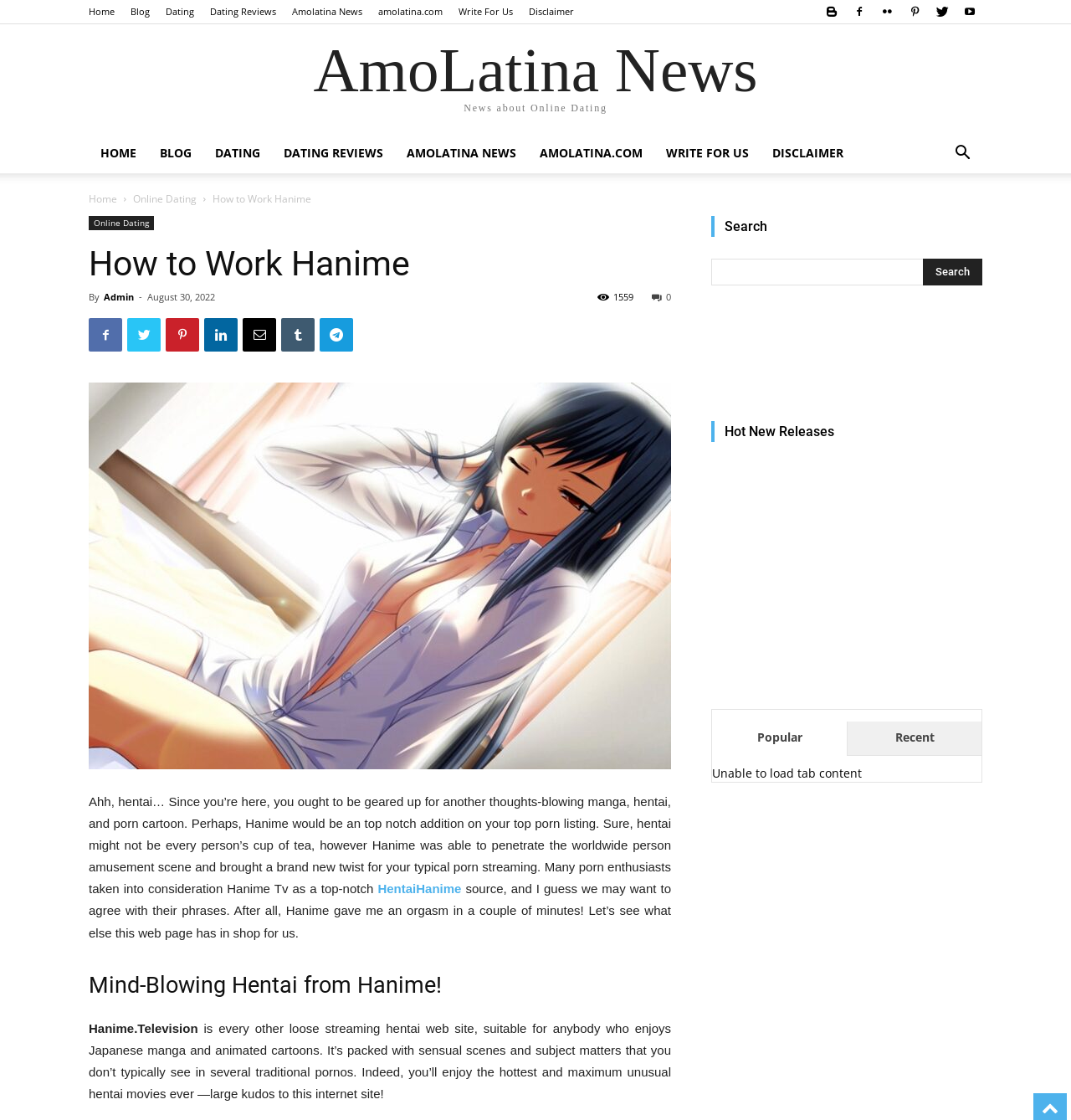Find and indicate the bounding box coordinates of the region you should select to follow the given instruction: "Search for something".

[0.664, 0.231, 0.905, 0.255]